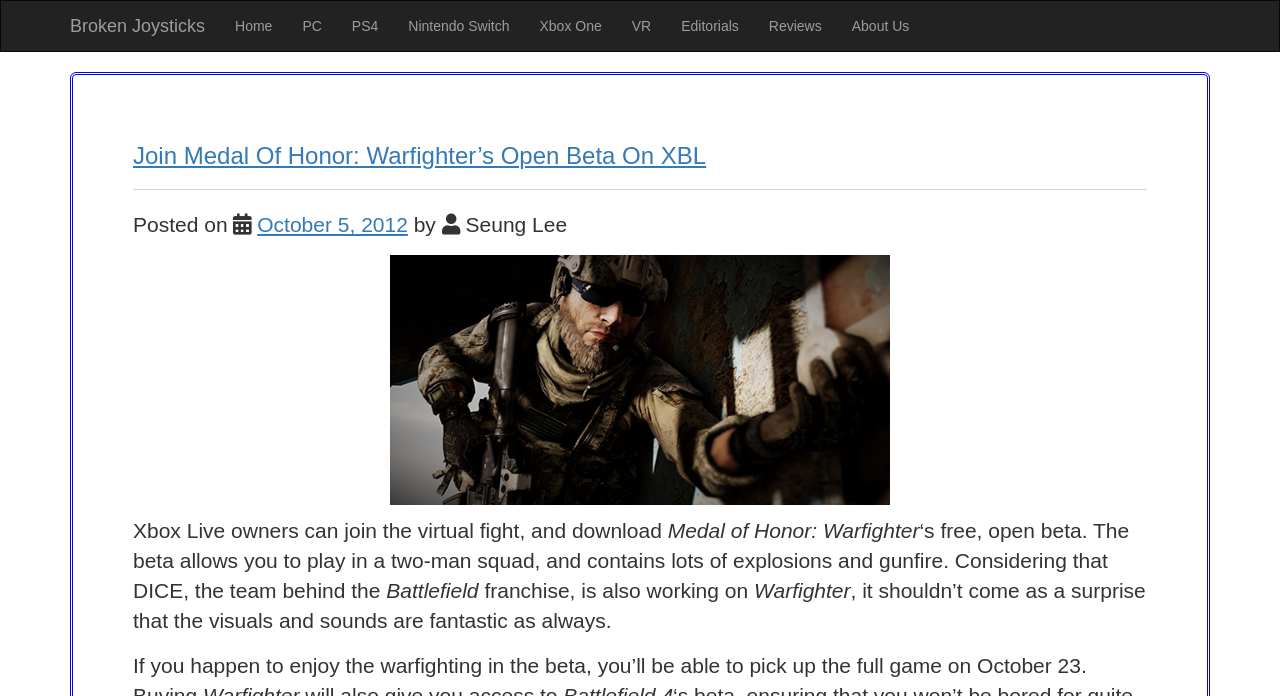What is the name of the game being discussed?
Use the information from the screenshot to give a comprehensive response to the question.

I found the answer by reading the text on the webpage, specifically the sentence 'Xbox Live owners can join the virtual fight, and download Medal of Honor: Warfighter‘s free, open beta.'